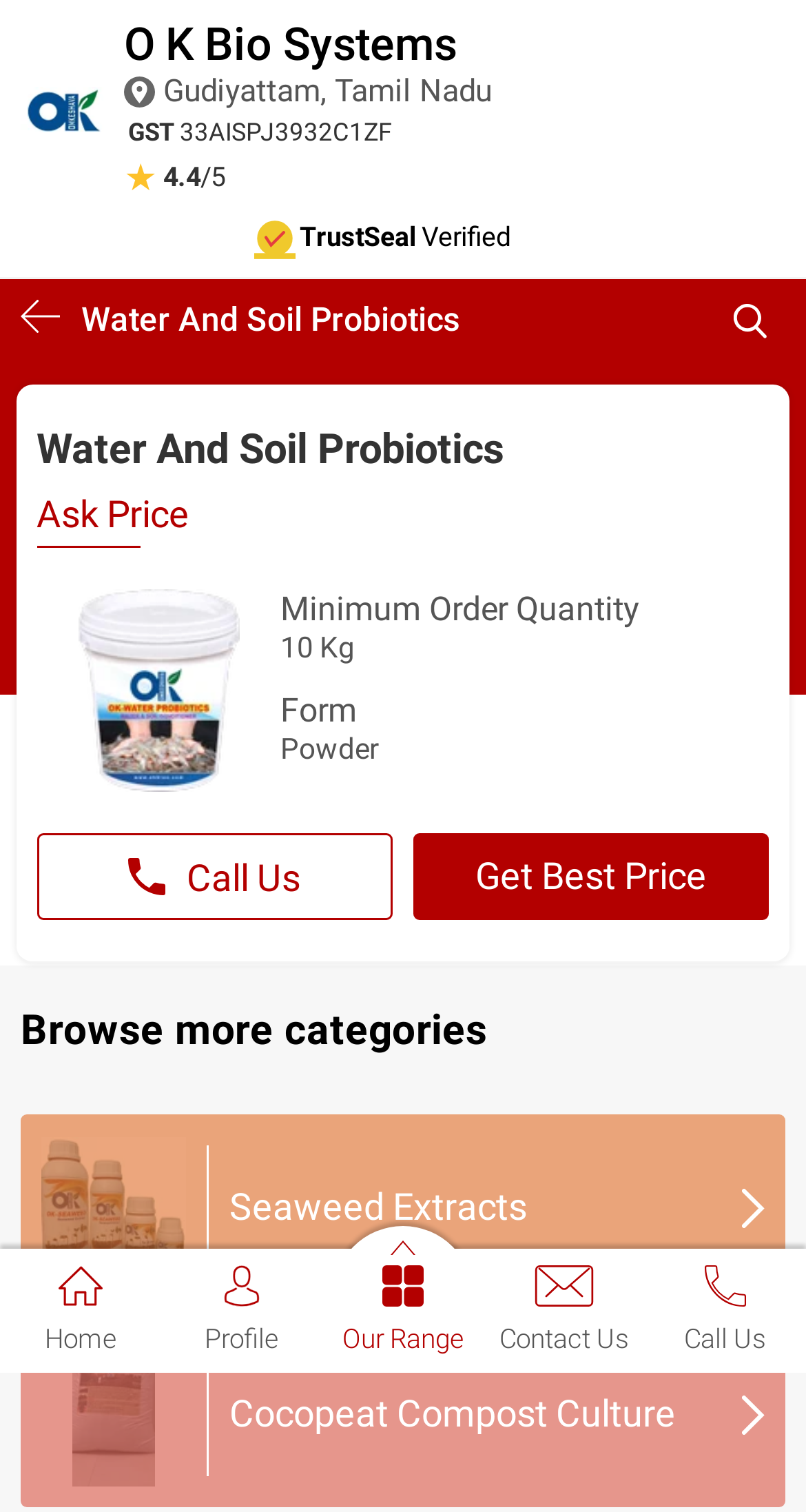What is the country of origin of Water And Soil Probiotics?
Look at the screenshot and respond with one word or a short phrase.

Made in India